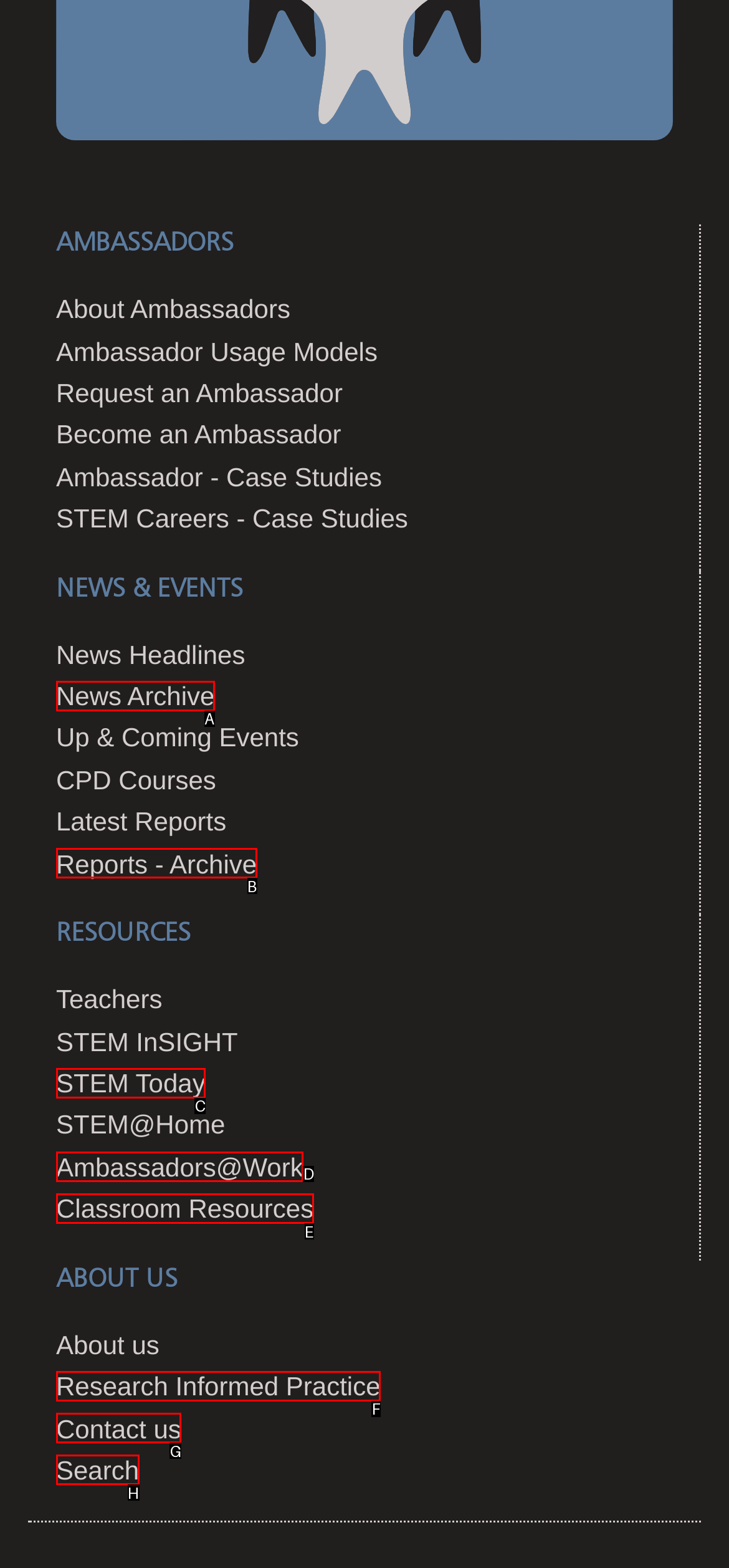Determine which HTML element to click on in order to complete the action: Search for something.
Reply with the letter of the selected option.

H